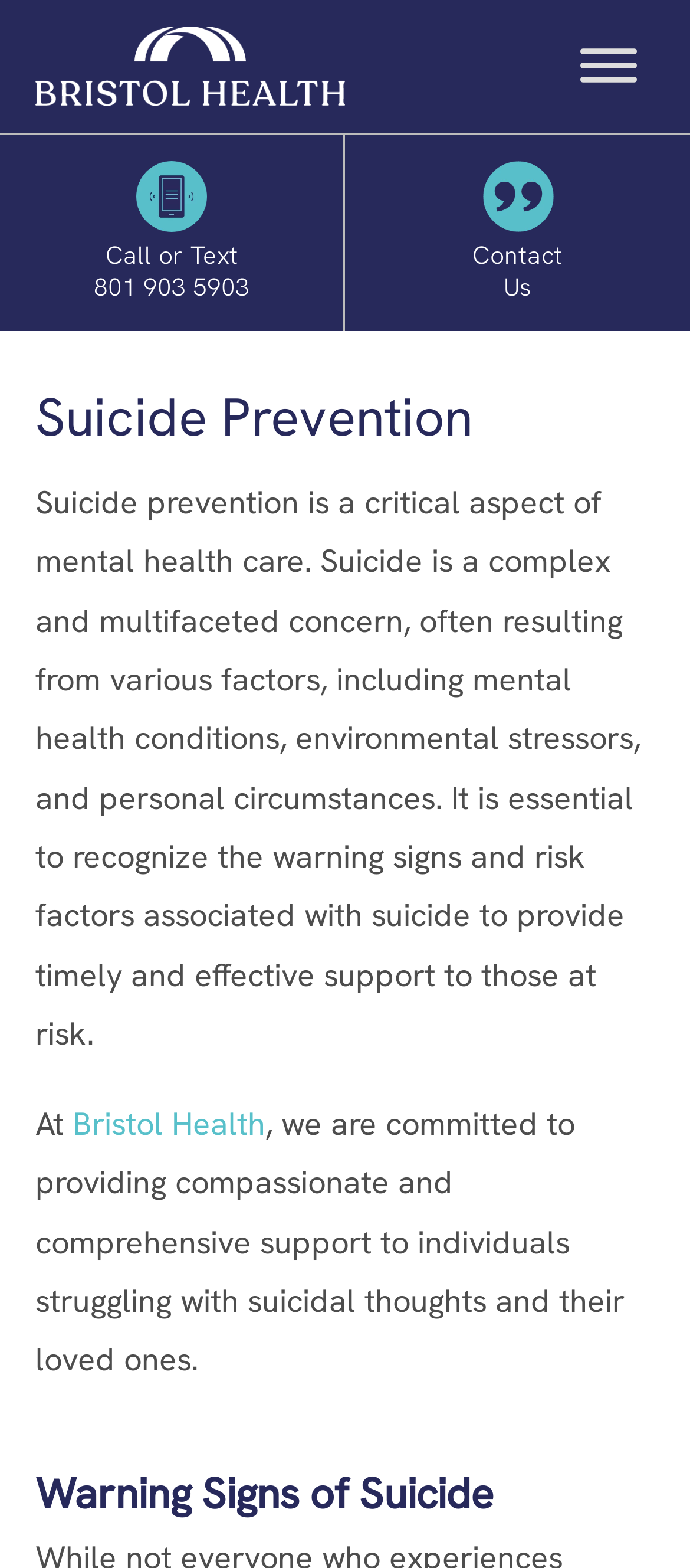What is the purpose of the button at the top right corner?
Please give a well-detailed answer to the question.

I found the purpose of the button by looking at the button element with the text 'Toggle Menu' which is located at the top right corner of the webpage.